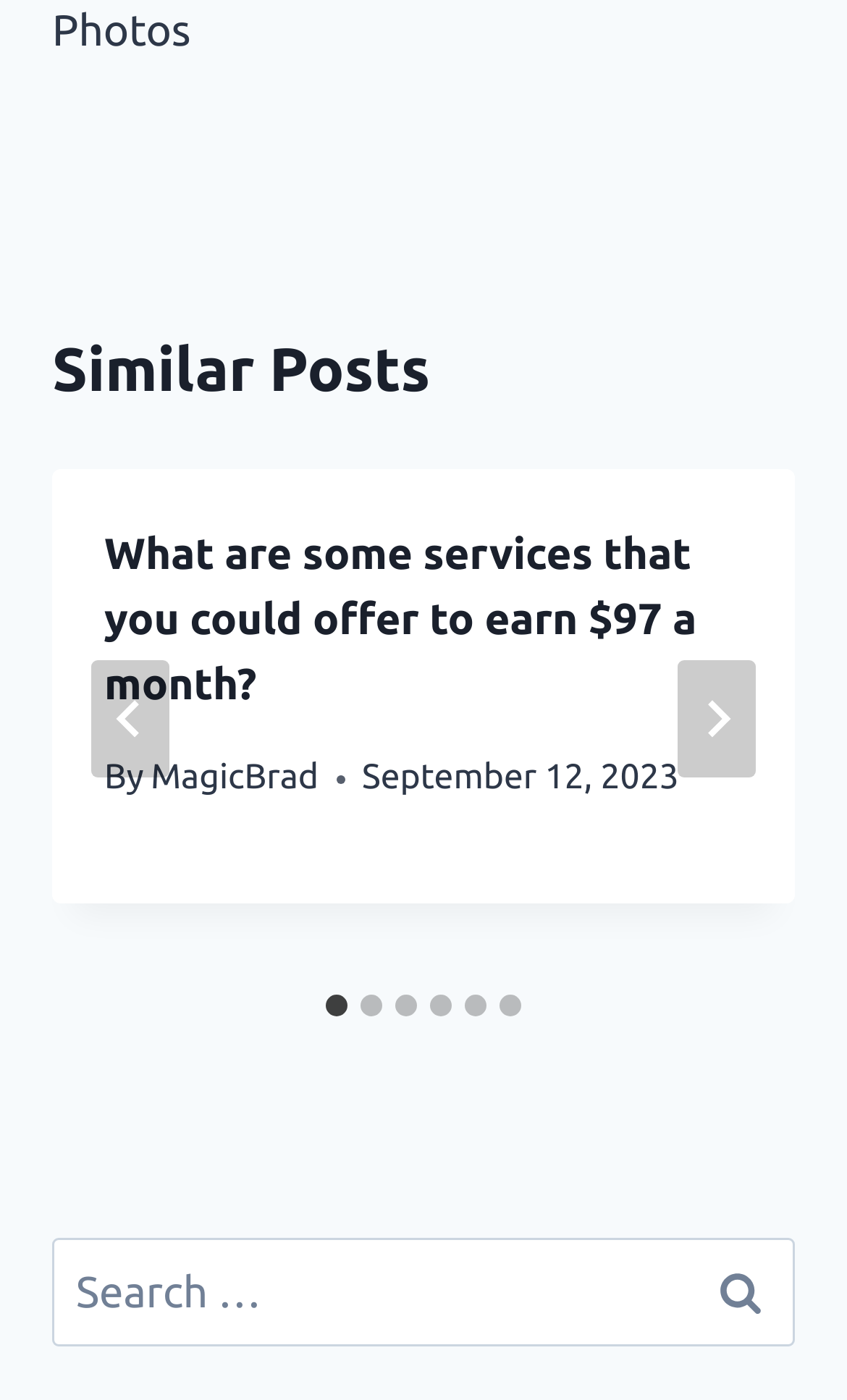Locate the bounding box coordinates of the area to click to fulfill this instruction: "Select slide 2". The bounding box should be presented as four float numbers between 0 and 1, in the order [left, top, right, bottom].

[0.426, 0.71, 0.451, 0.725]